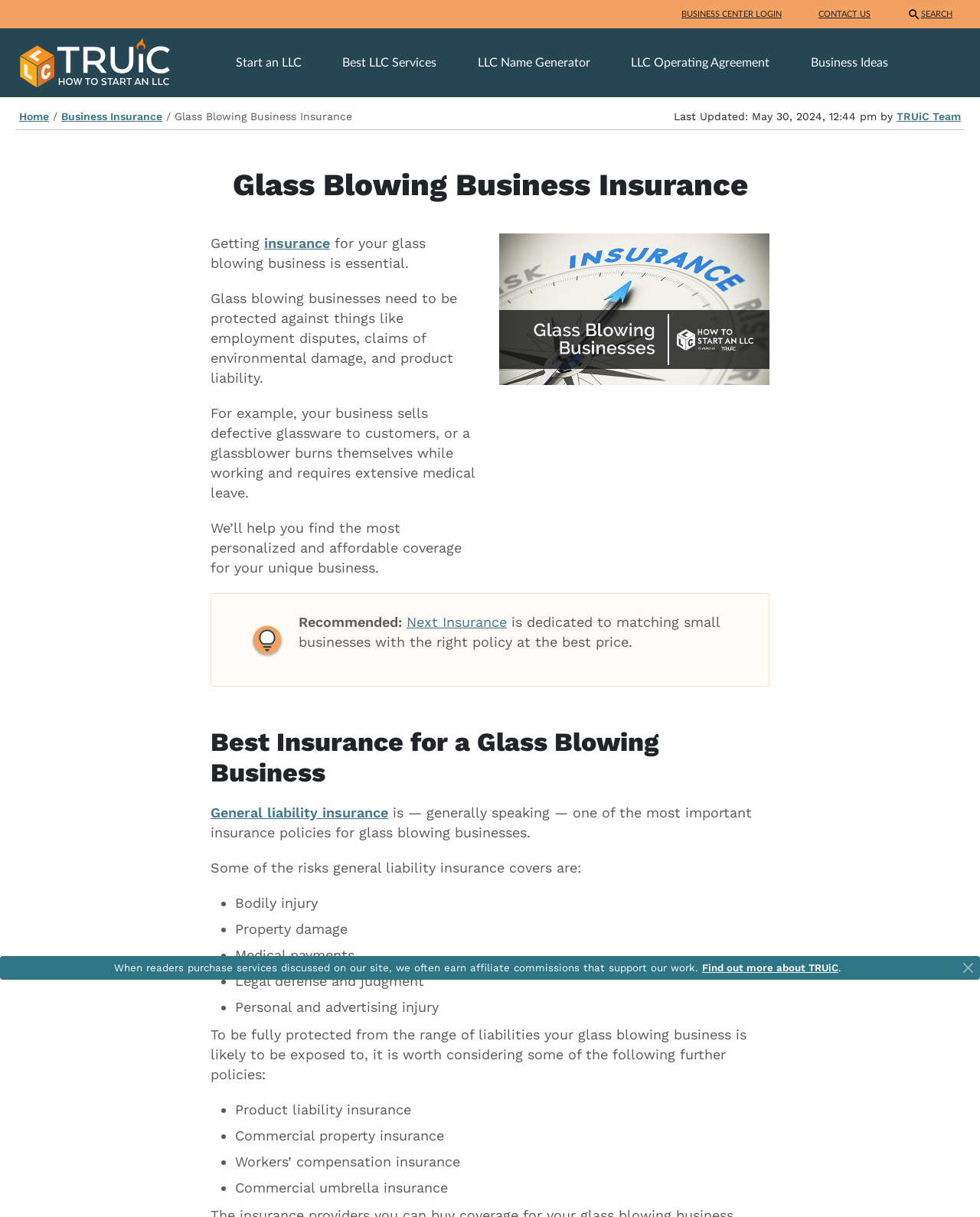What is the recommended insurance provider for small businesses?
Based on the image, answer the question with as much detail as possible.

The webpage recommends Next Insurance, stating that it is dedicated to matching small businesses with the right policy at the best price.